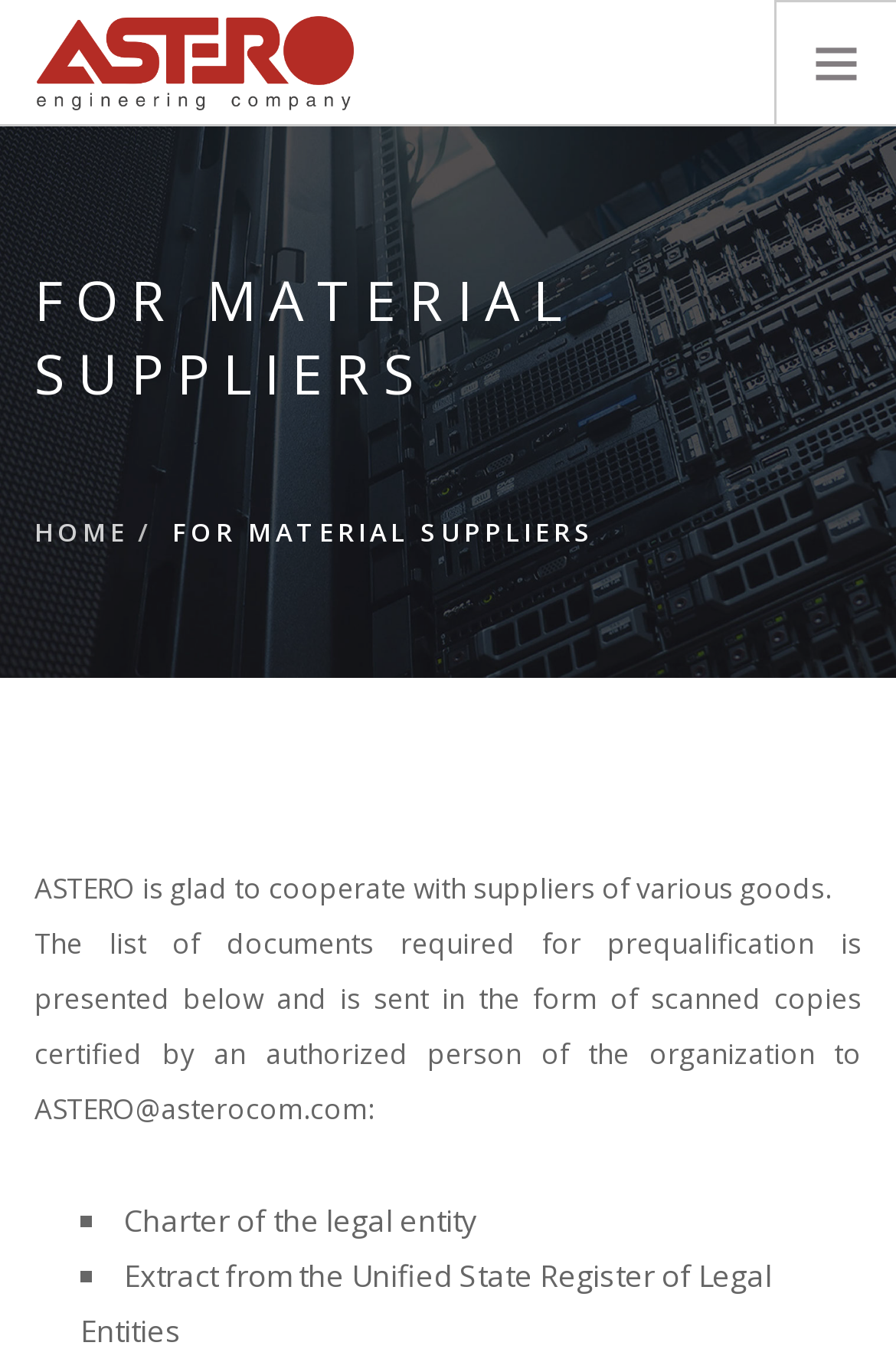Can you show the bounding box coordinates of the region to click on to complete the task described in the instruction: "click SERVICES link"?

[0.041, 0.23, 0.918, 0.284]